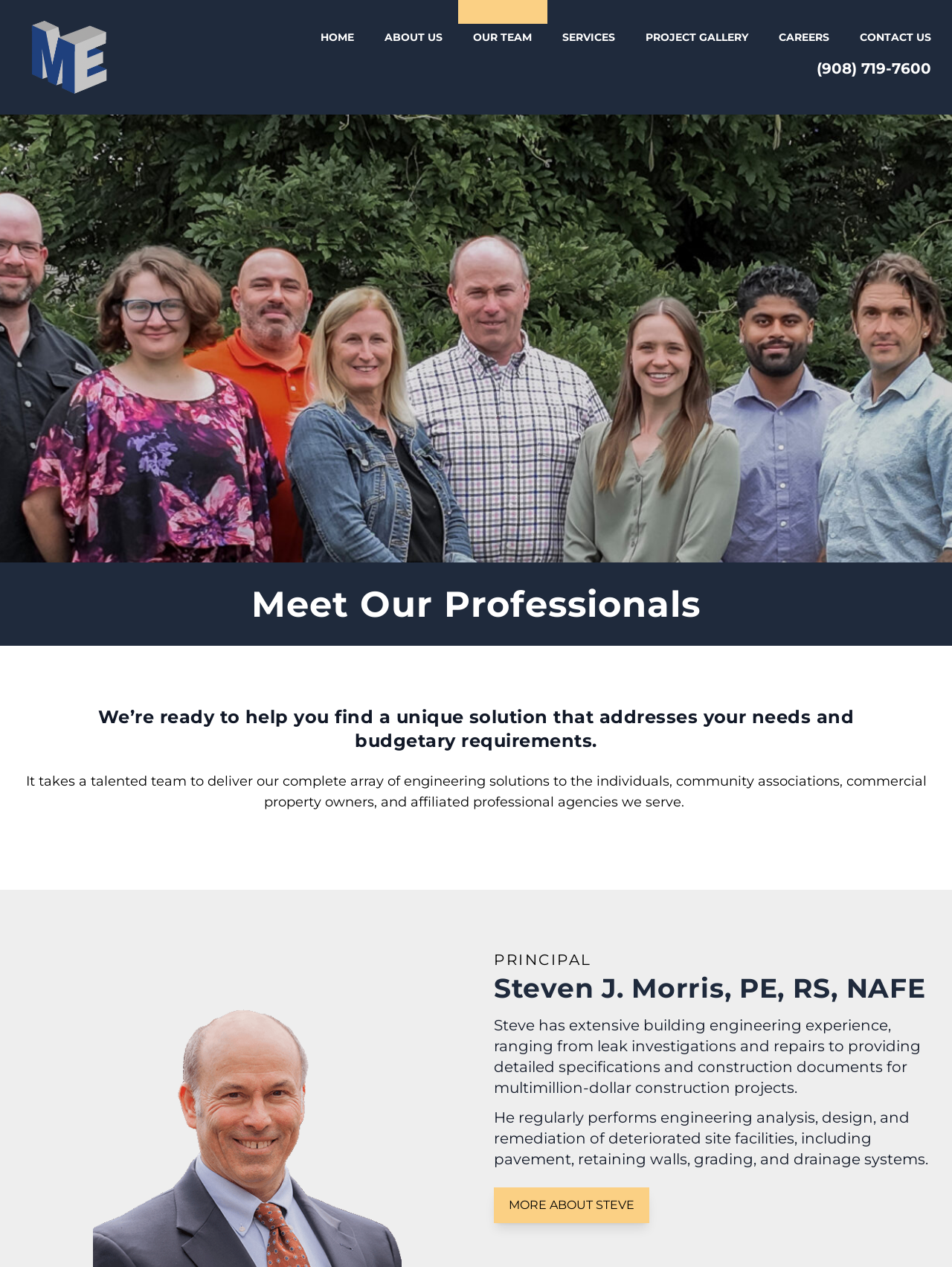Please locate and retrieve the main header text of the webpage.

Meet Our Professionals